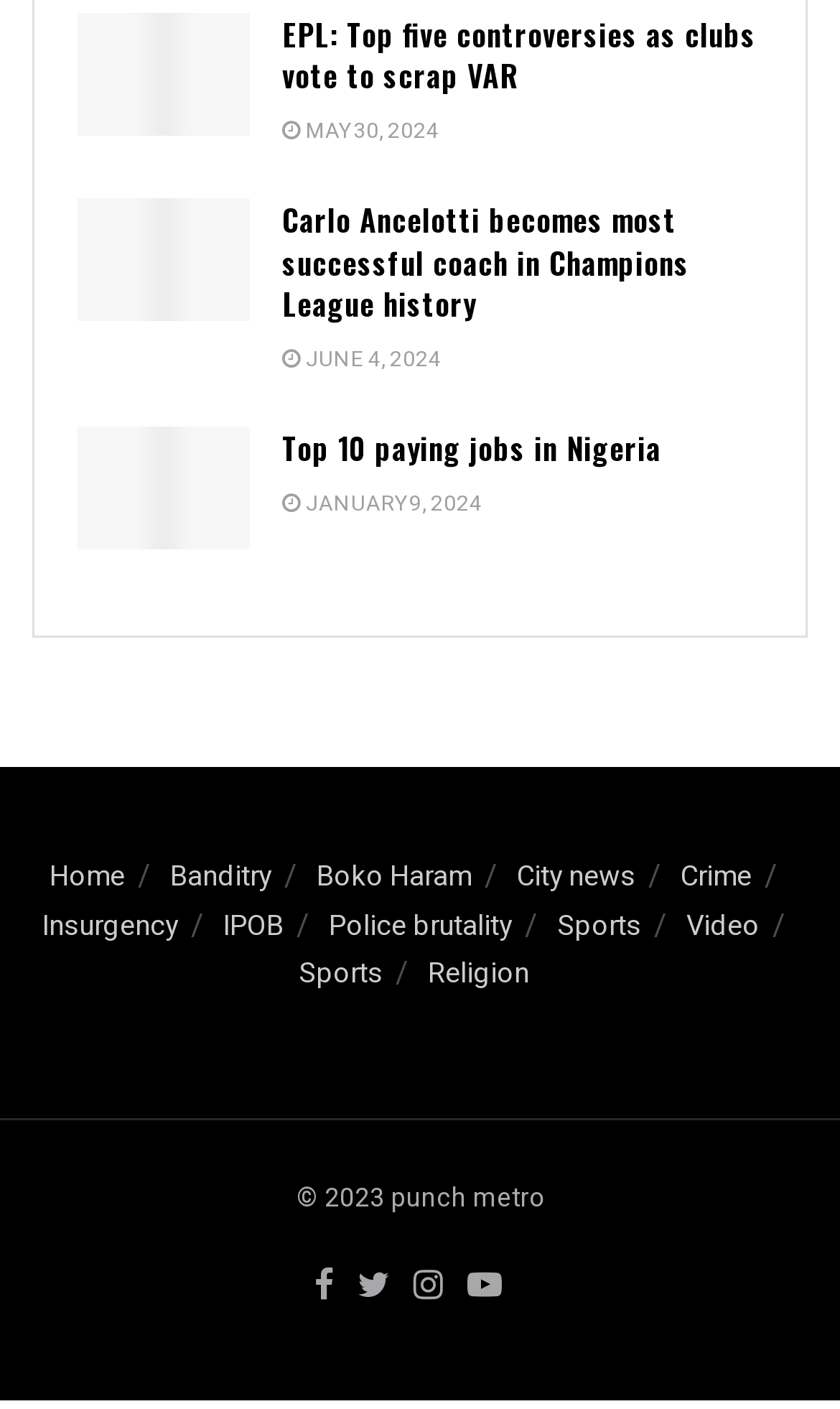Please predict the bounding box coordinates of the element's region where a click is necessary to complete the following instruction: "Go to the 'Home' page". The coordinates should be represented by four float numbers between 0 and 1, i.e., [left, top, right, bottom].

[0.059, 0.608, 0.149, 0.637]